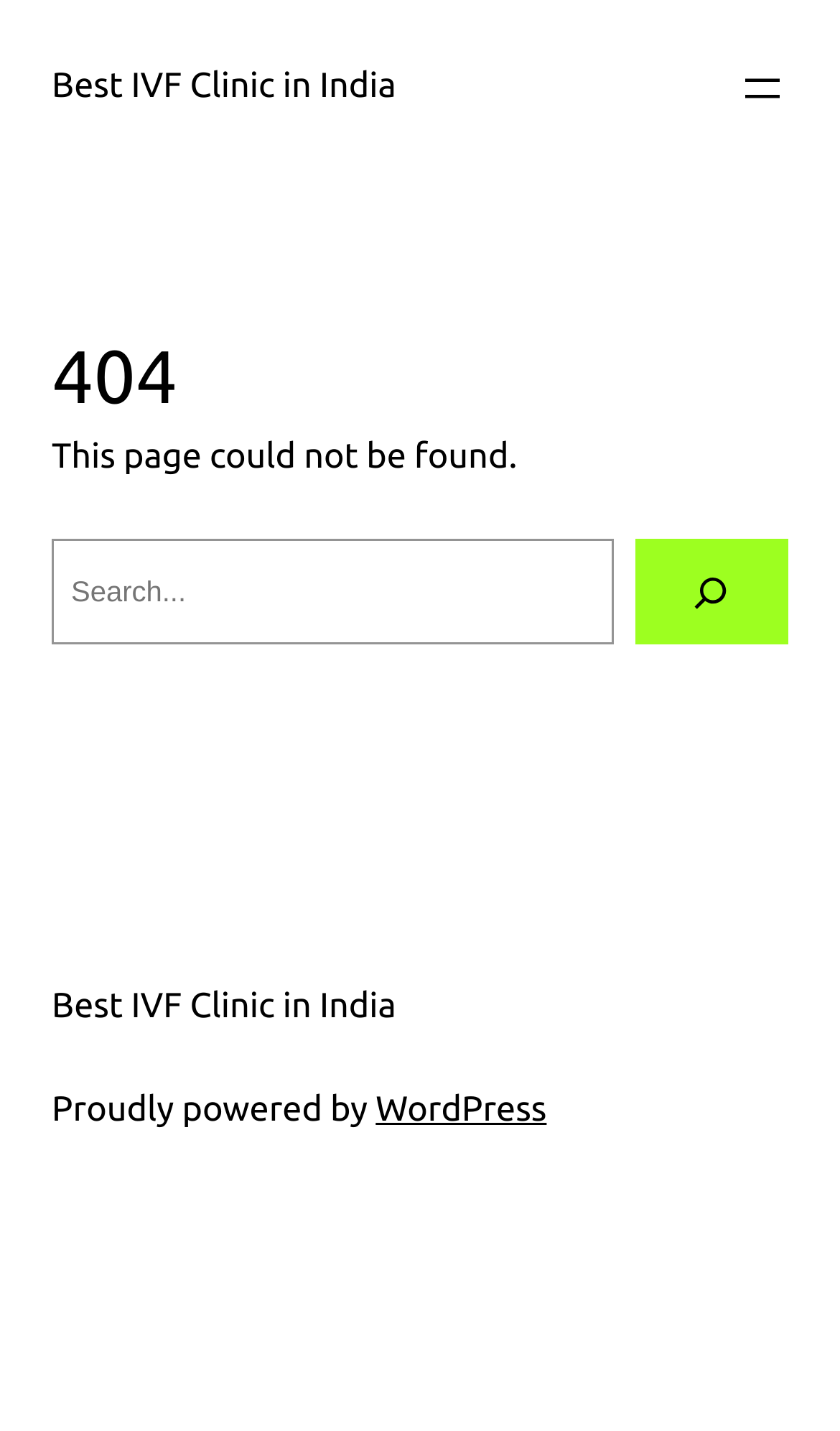Determine the bounding box coordinates of the UI element that matches the following description: "WordPress". The coordinates should be four float numbers between 0 and 1 in the format [left, top, right, bottom].

[0.447, 0.762, 0.651, 0.789]